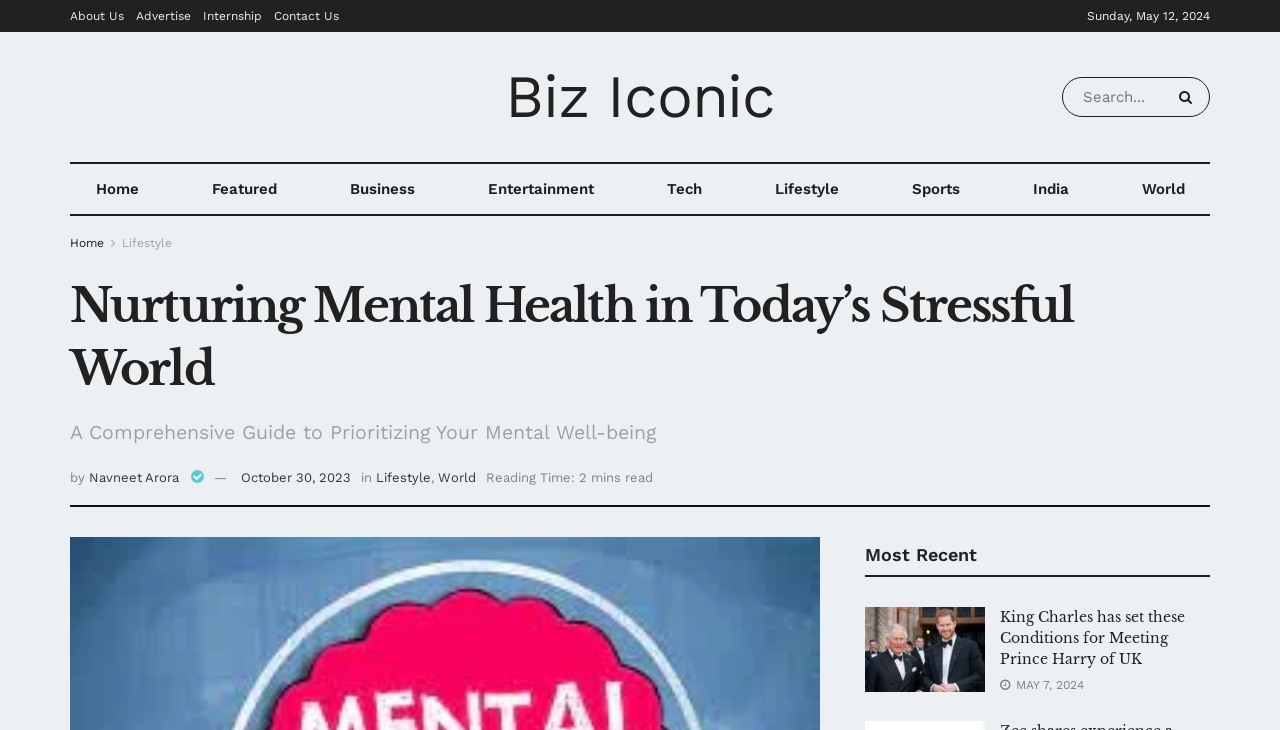Please provide a one-word or phrase answer to the question: 
How many categories are available in the top menu?

7